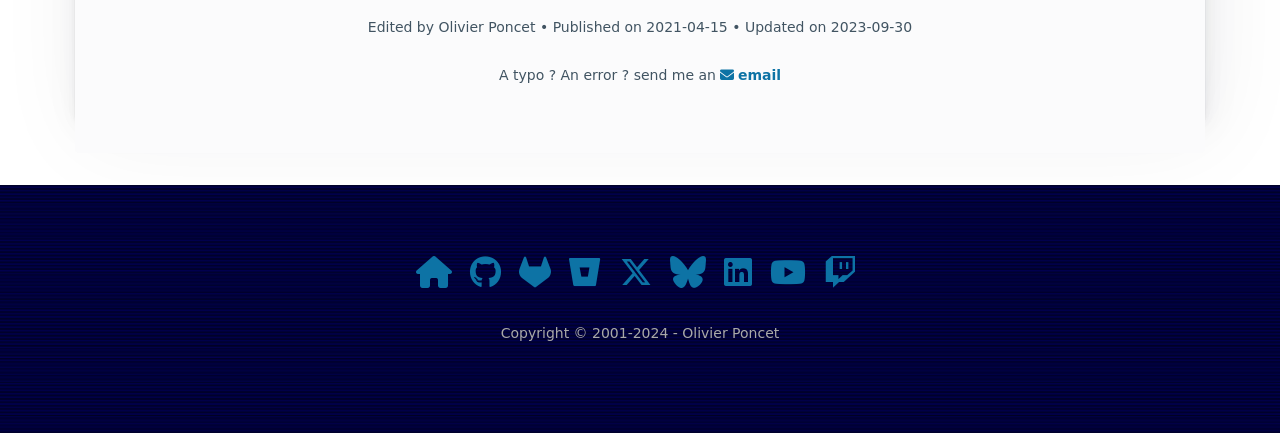Please provide a comprehensive answer to the question below using the information from the image: When was the webpage last updated?

The static text at the top of the webpage mentions 'Updated on 2023-09-30', which indicates that the webpage was last updated on September 30, 2023.